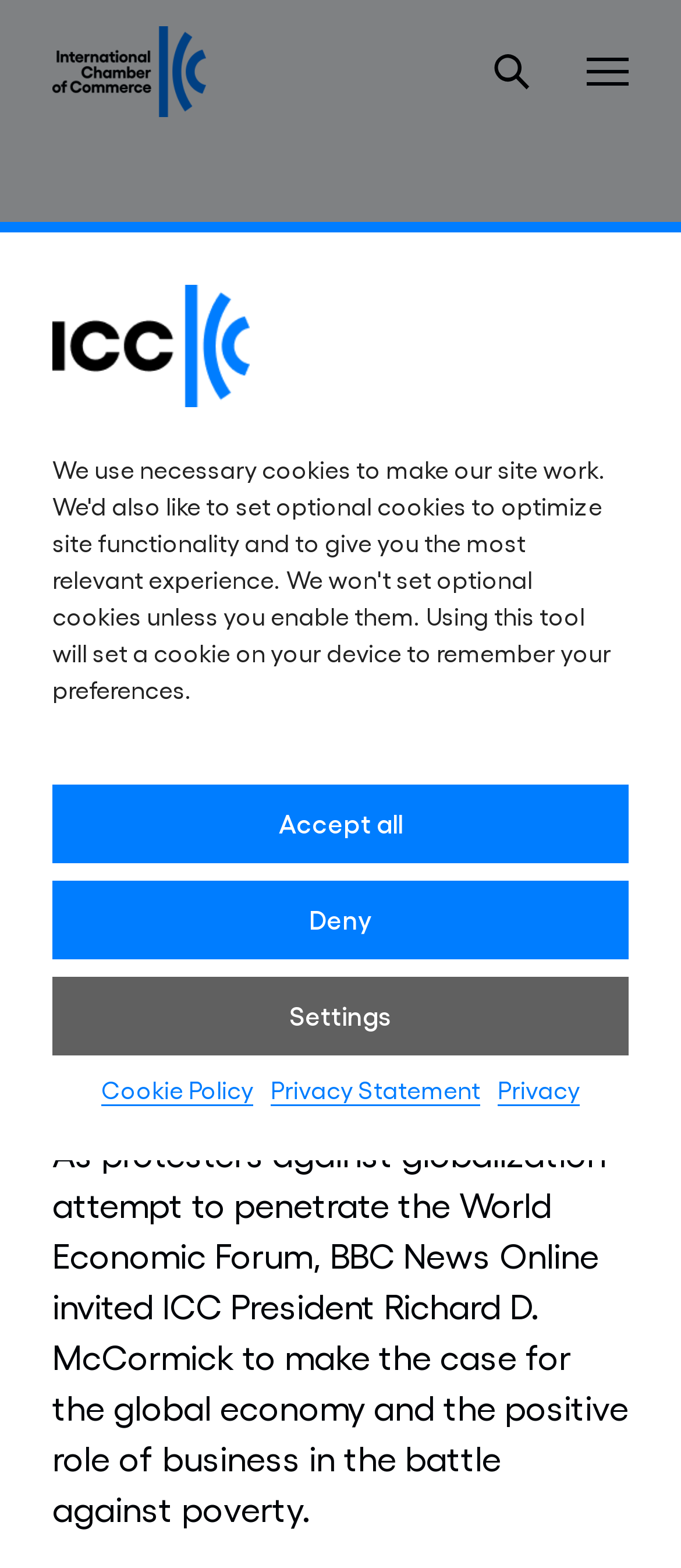What is the name of the organization mentioned in the logo?
Answer with a single word or phrase, using the screenshot for reference.

ICC